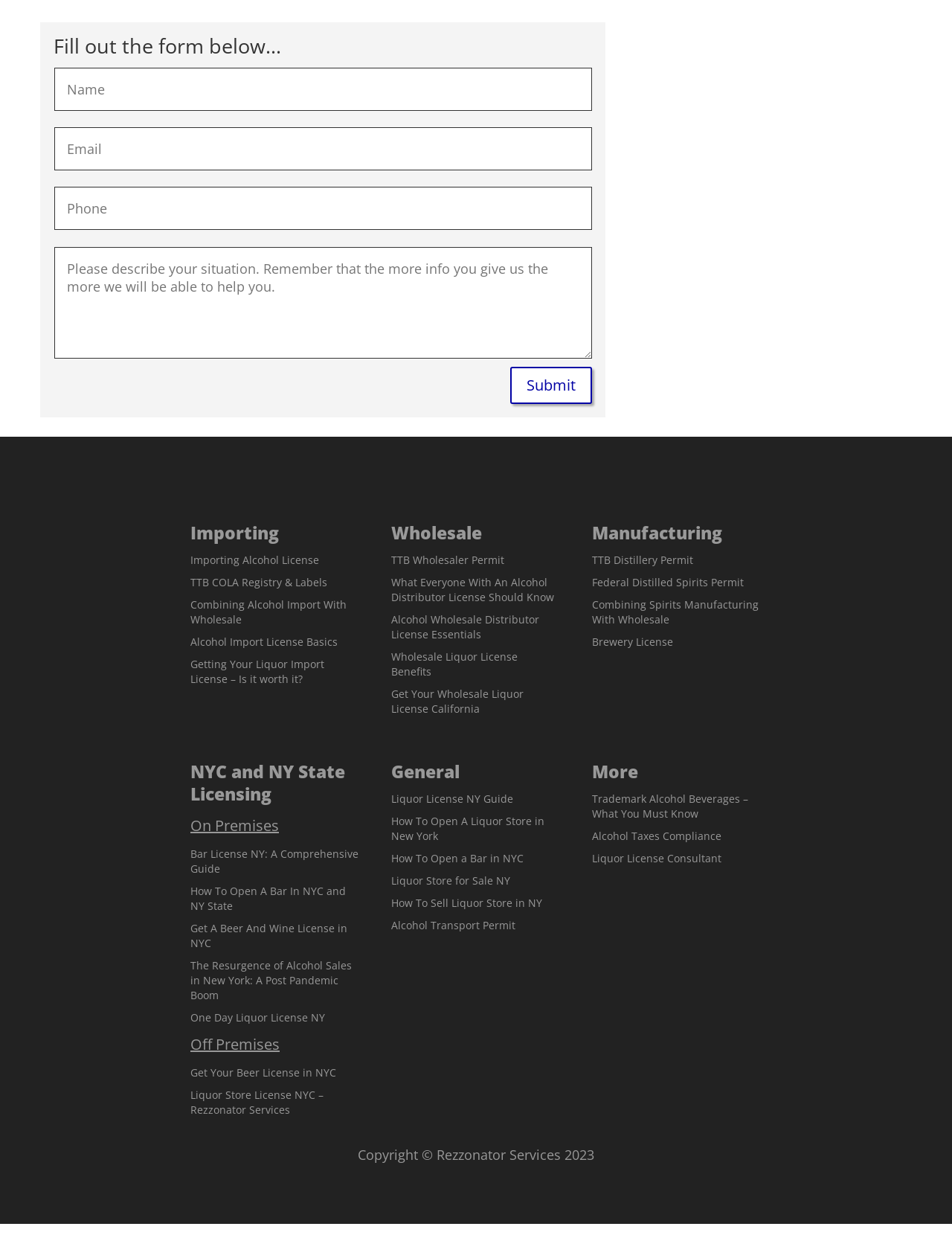Determine the bounding box for the described UI element: "Liquor License Consultant".

[0.622, 0.688, 0.758, 0.699]